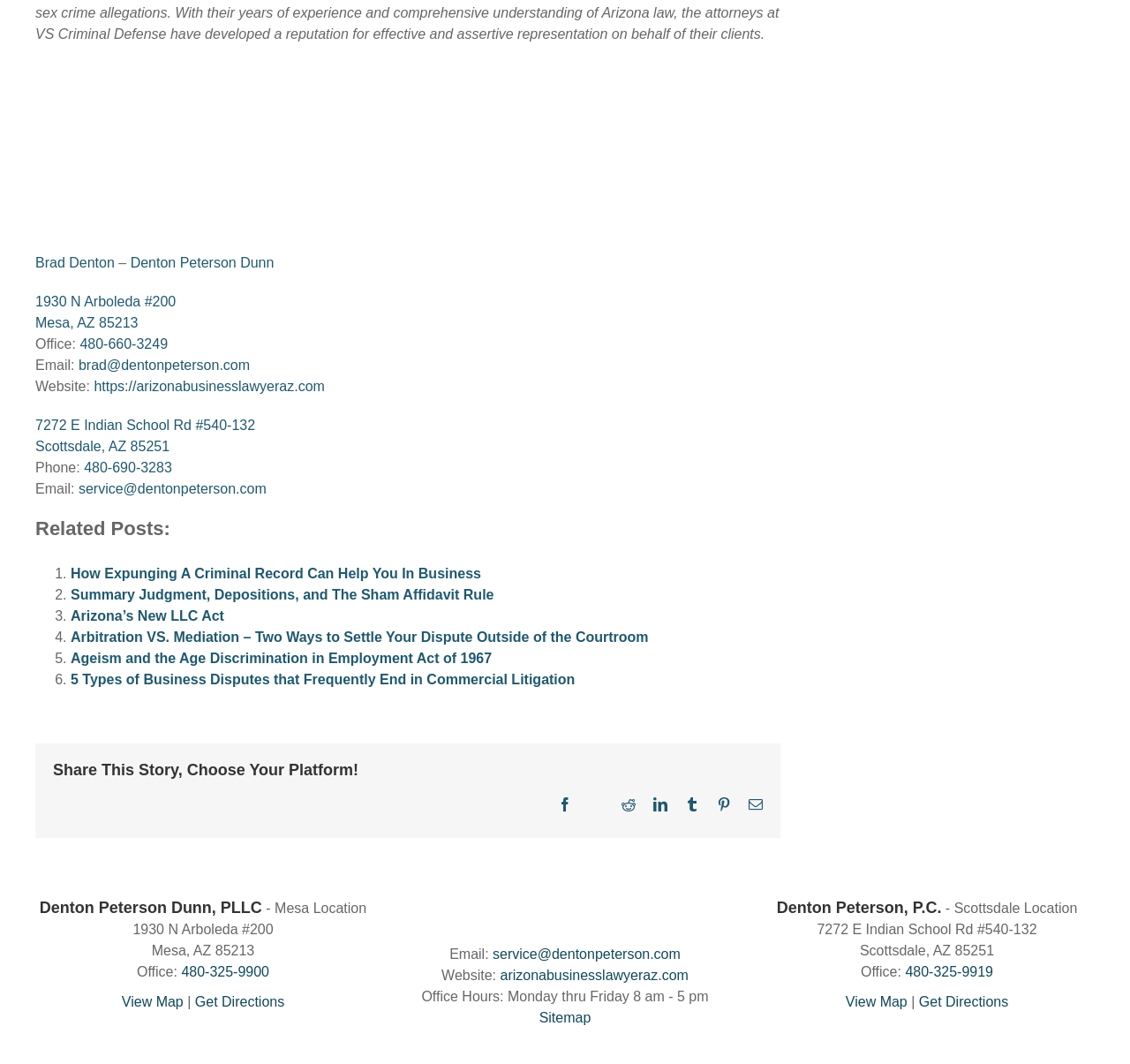Determine the bounding box coordinates of the section to be clicked to follow the instruction: "Click Brad Denton's profile link". The coordinates should be given as four float numbers between 0 and 1, formatted as [left, top, right, bottom].

[0.031, 0.24, 0.101, 0.254]